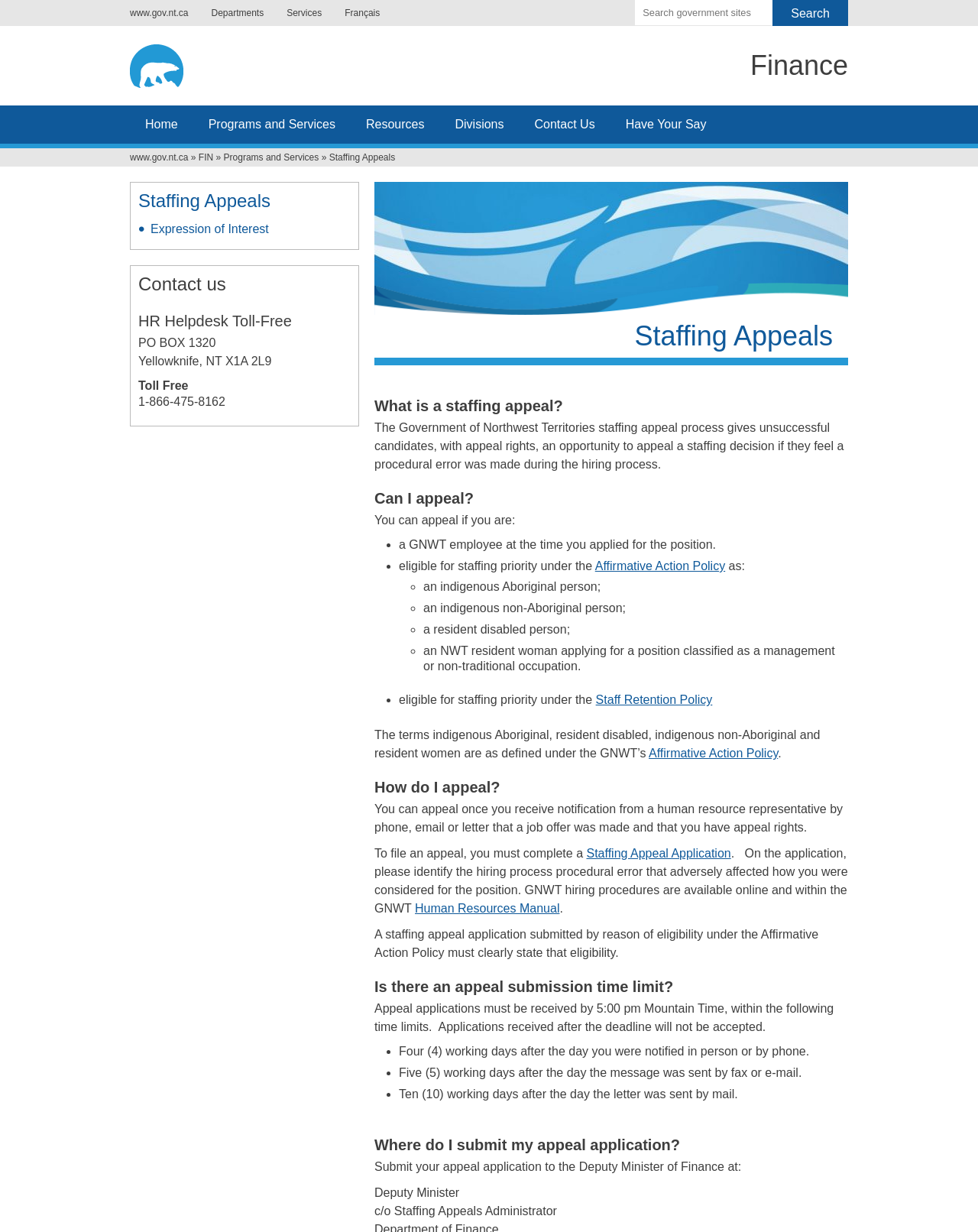What is the time limit for submitting an appeal application?
Offer a detailed and exhaustive answer to the question.

The time limit for submitting an appeal application varies depending on how you were notified of the job offer. If you were notified in person or by phone, the deadline is 4 working days. If you were notified by fax or email, the deadline is 5 working days. If you were notified by mail, the deadline is 10 working days.